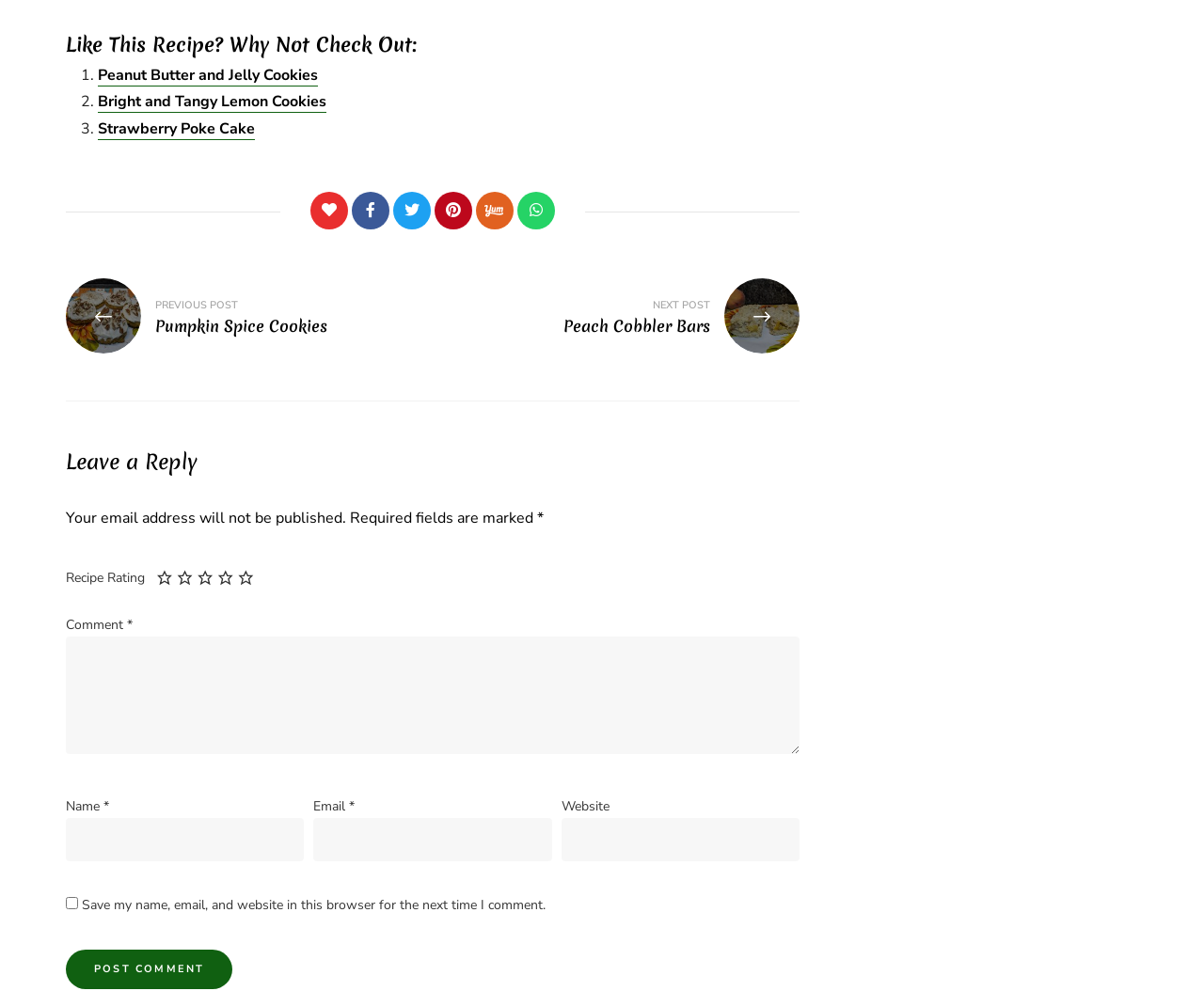Please identify the bounding box coordinates of the clickable area that will allow you to execute the instruction: "Click on the 'yummly' link".

[0.395, 0.194, 0.427, 0.231]